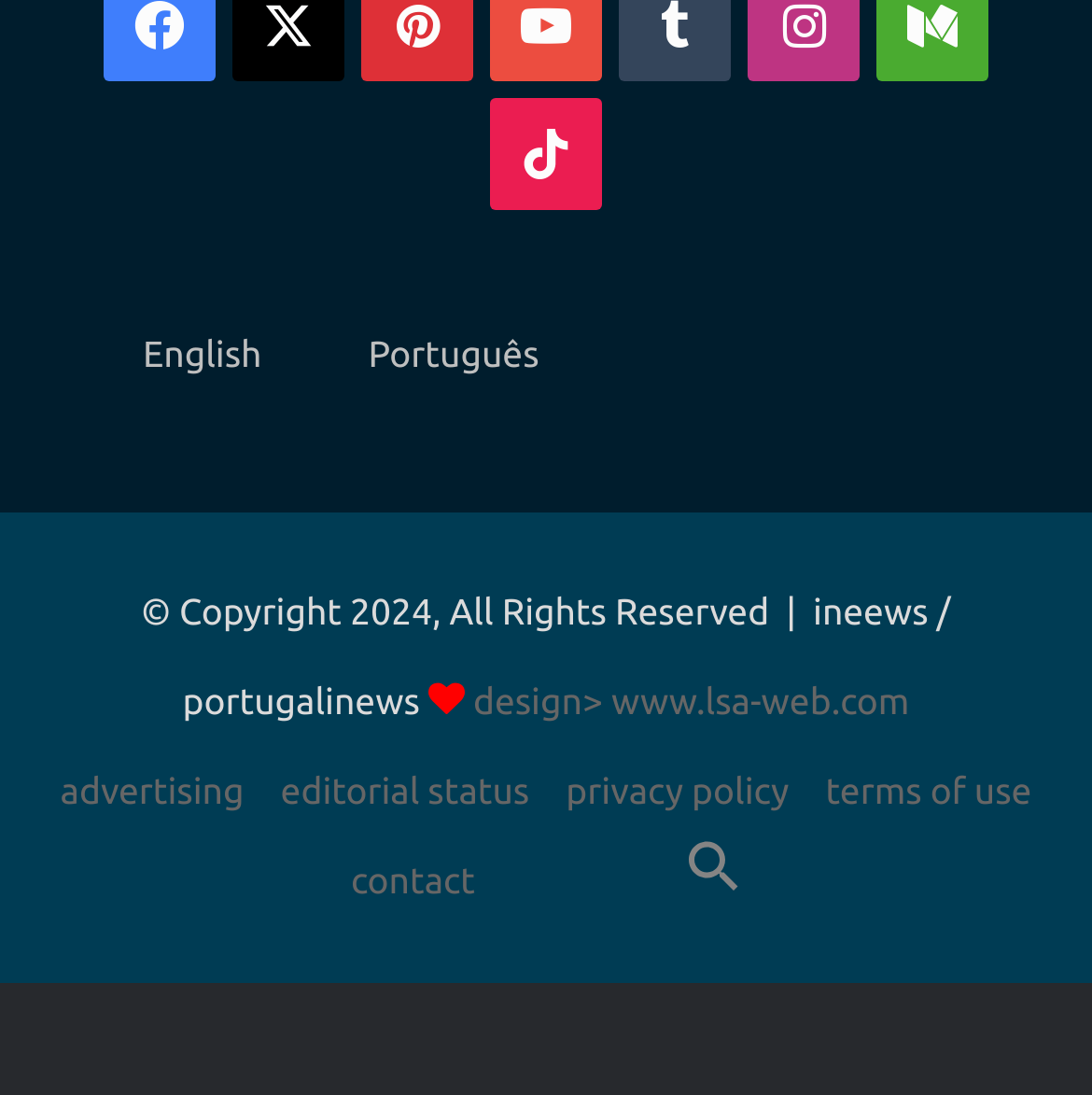Please respond to the question using a single word or phrase:
What is the copyright year of the webpage?

2024